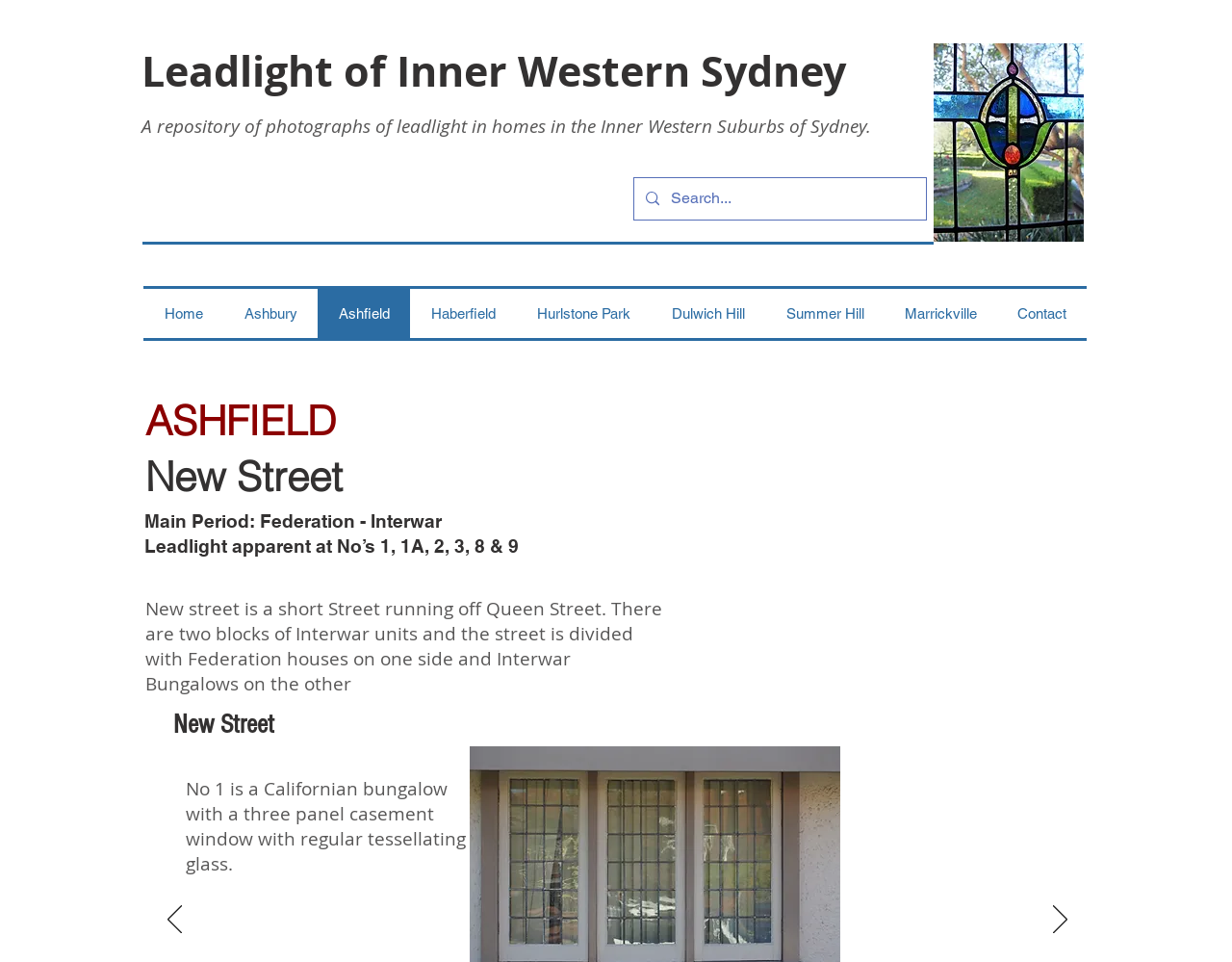Please find the bounding box coordinates for the clickable element needed to perform this instruction: "Search for leadlight".

[0.515, 0.185, 0.752, 0.228]